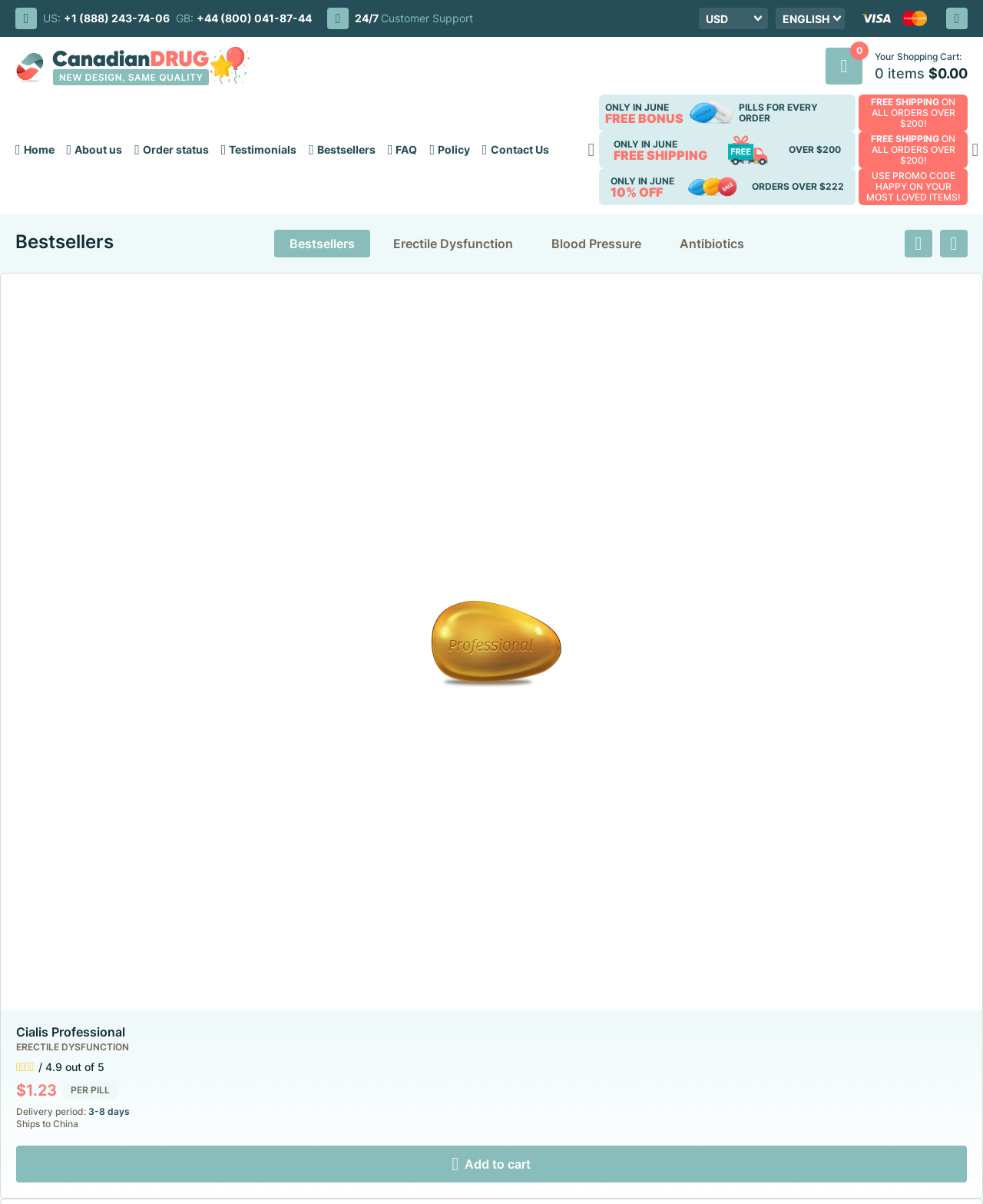What is the purpose of the button with the '' icon?
Can you provide a detailed and comprehensive answer to the question?

I found the purpose of the button with the '' icon by looking at the product information section, where it says 'Add to cart' next to the button.